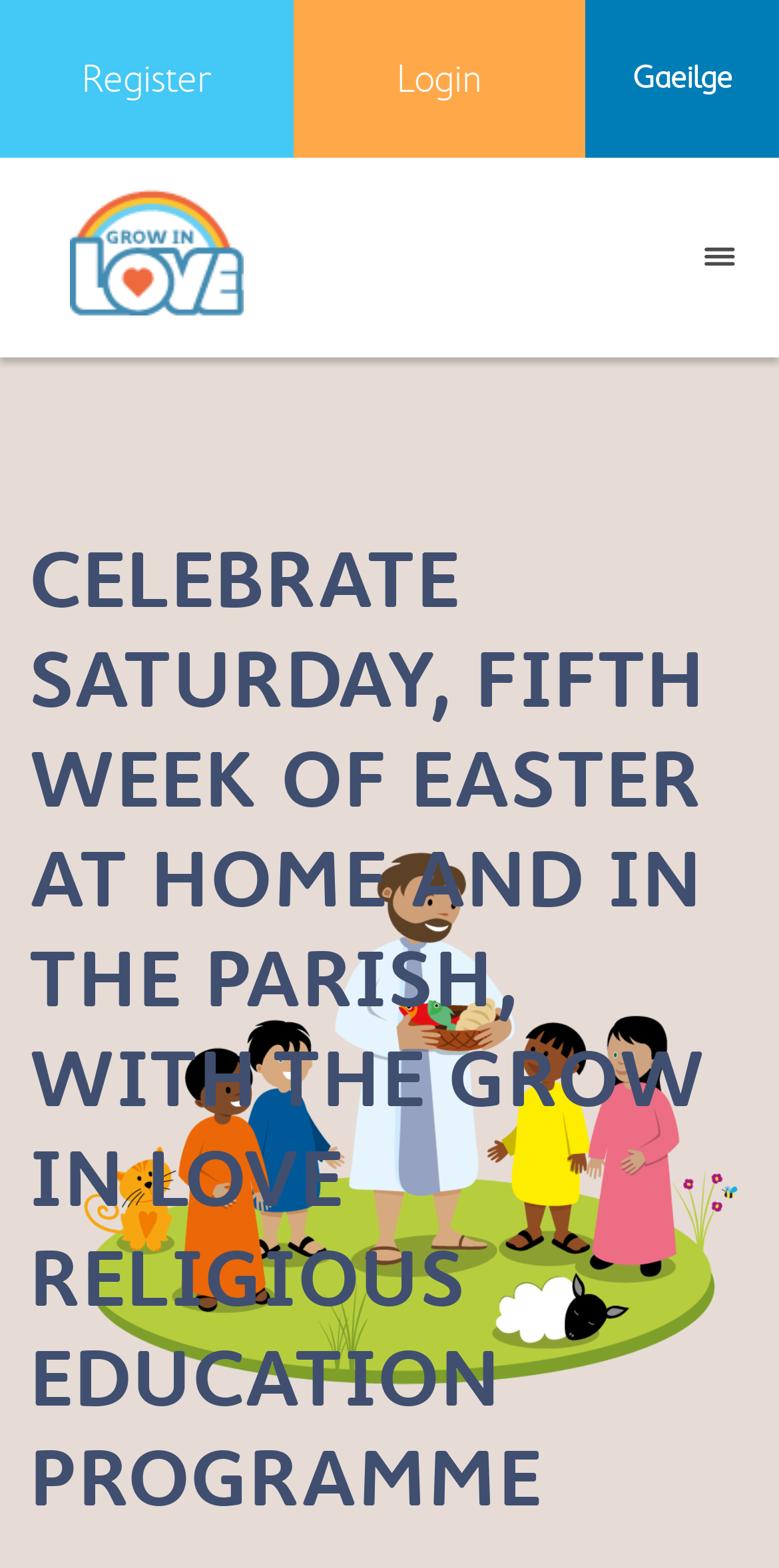Using the given description, provide the bounding box coordinates formatted as (top-left x, top-left y, bottom-right x, bottom-right y), with all values being floating point numbers between 0 and 1. Description: alt="Grow In Love"

[0.051, 0.164, 0.351, 0.225]